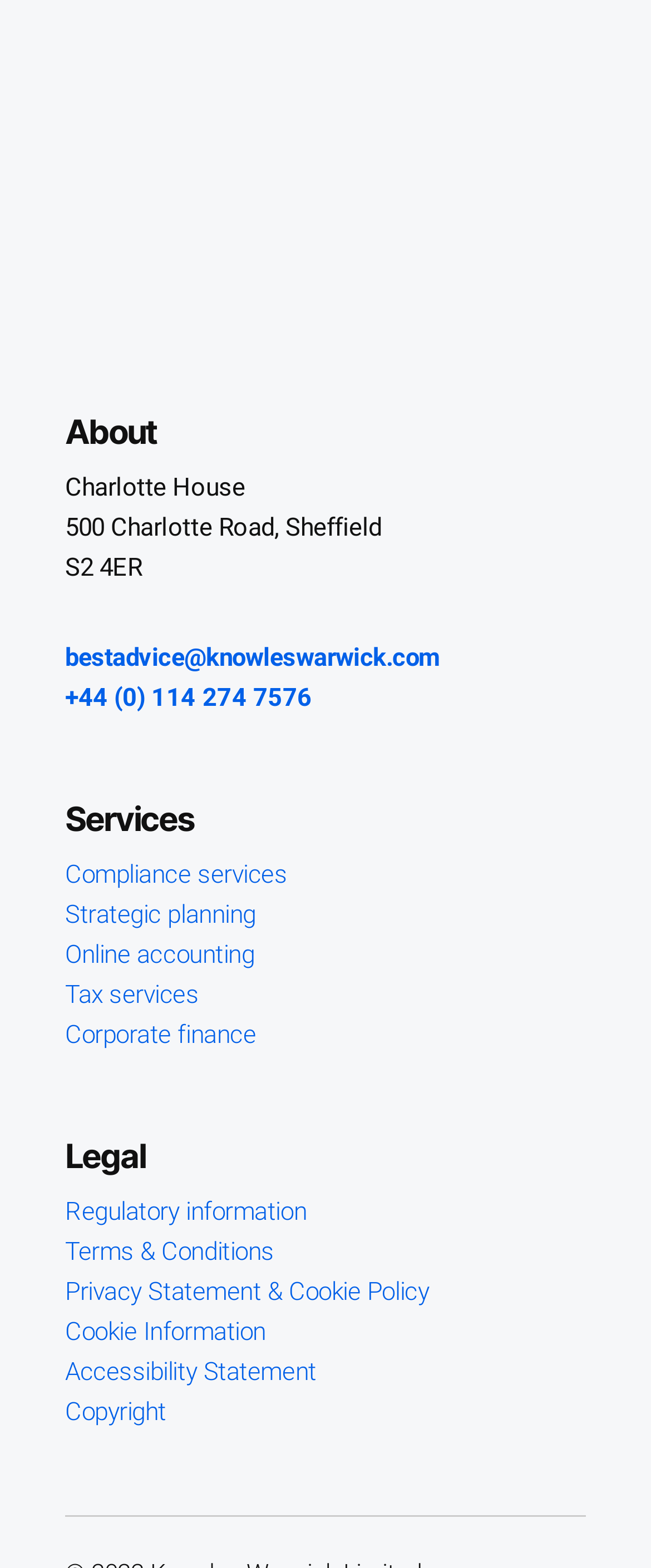Provide your answer in a single word or phrase: 
What is the email address of the company?

bestadvice@knowleswarwick.com